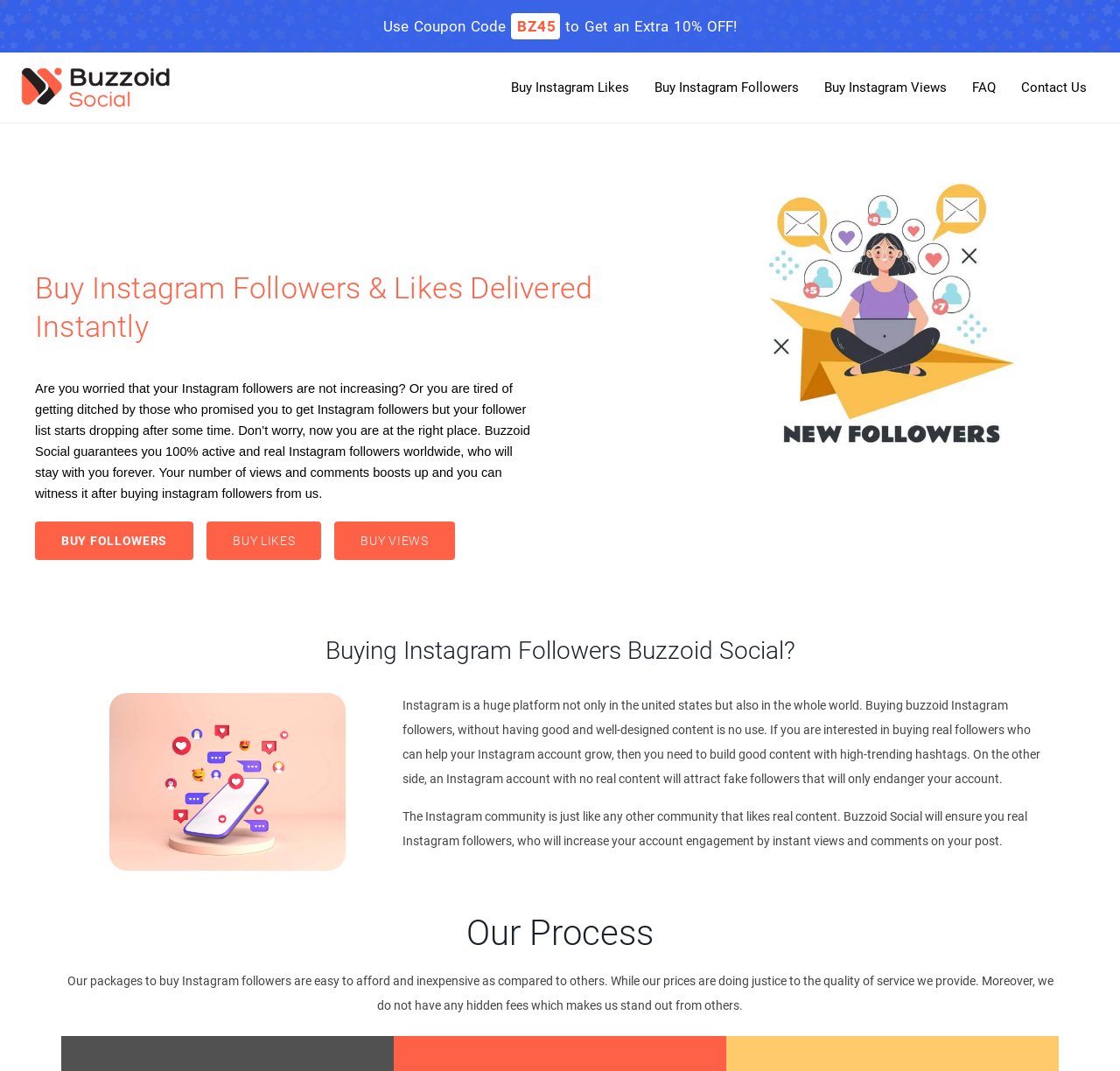Please answer the following question using a single word or phrase: 
What is the benefit of buying followers from this website?

Increase engagement